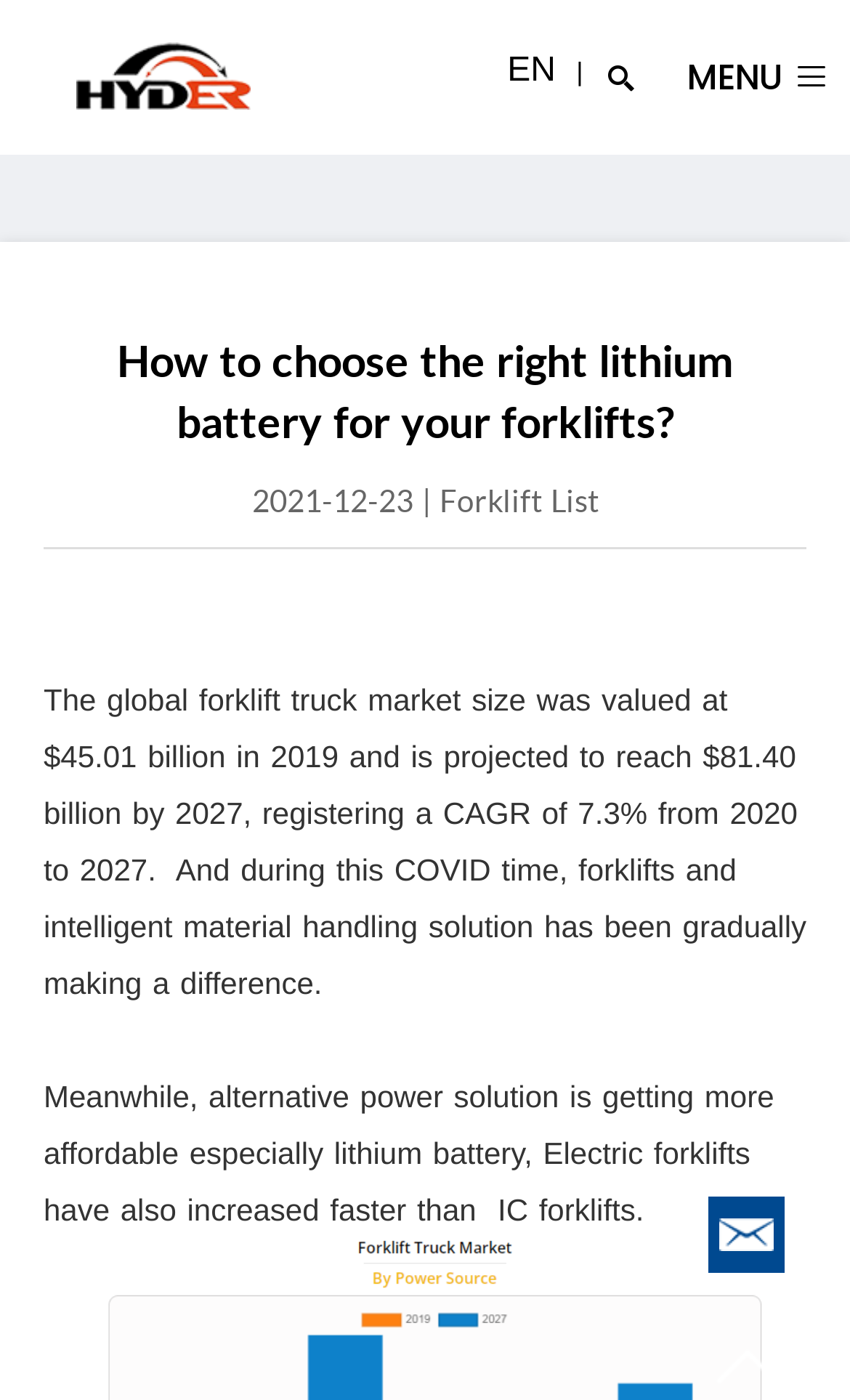What is the purpose of the search function?
With the help of the image, please provide a detailed response to the question.

The search function on the webpage allows users to search for products by entering a product name, brand, model, or serial number, indicating that the purpose of the search function is to search for products.